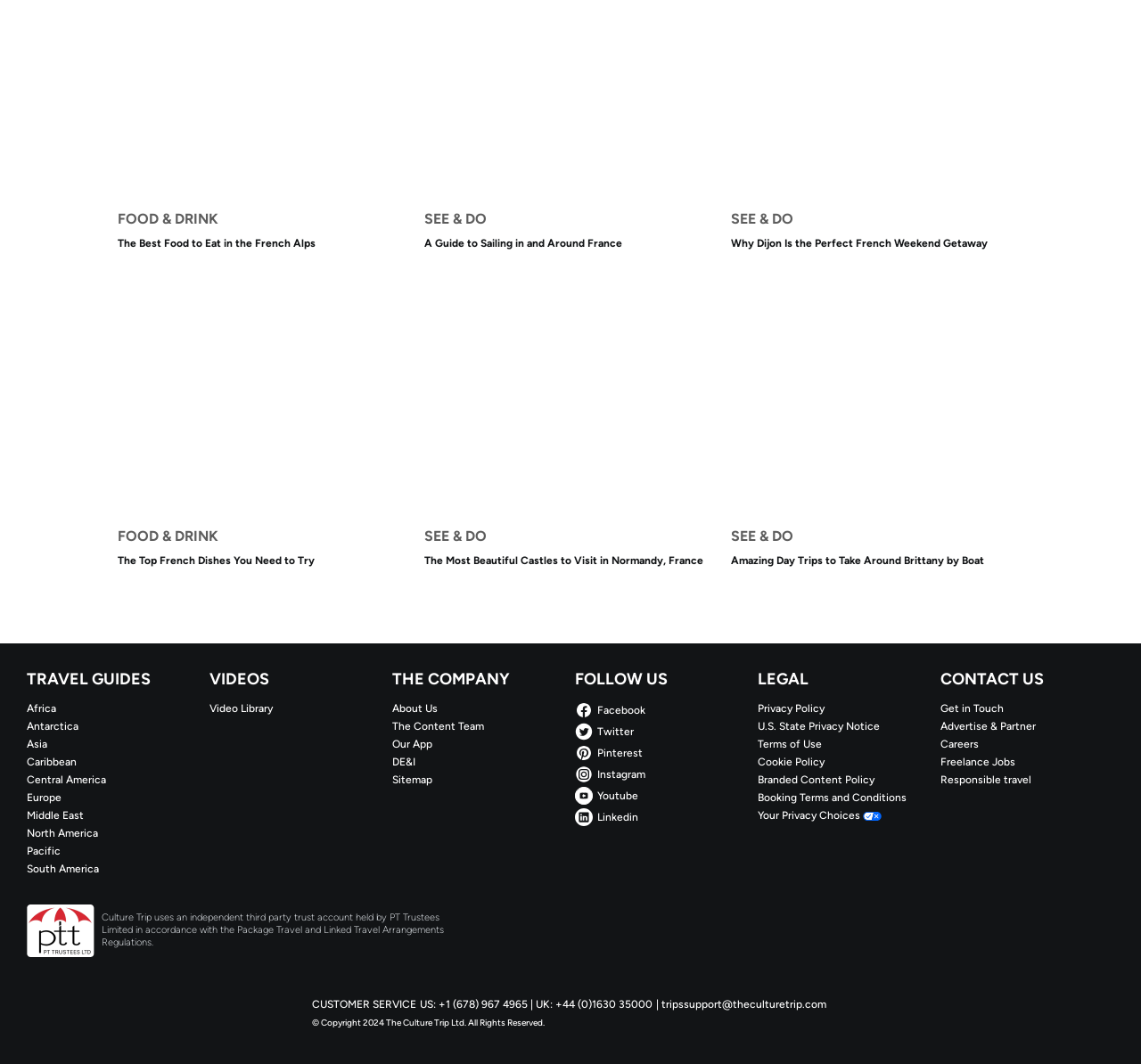Using the provided description Register, find the bounding box coordinates for the UI element. Provide the coordinates in (top-left x, top-left y, bottom-right x, bottom-right y) format, ensuring all values are between 0 and 1.

None